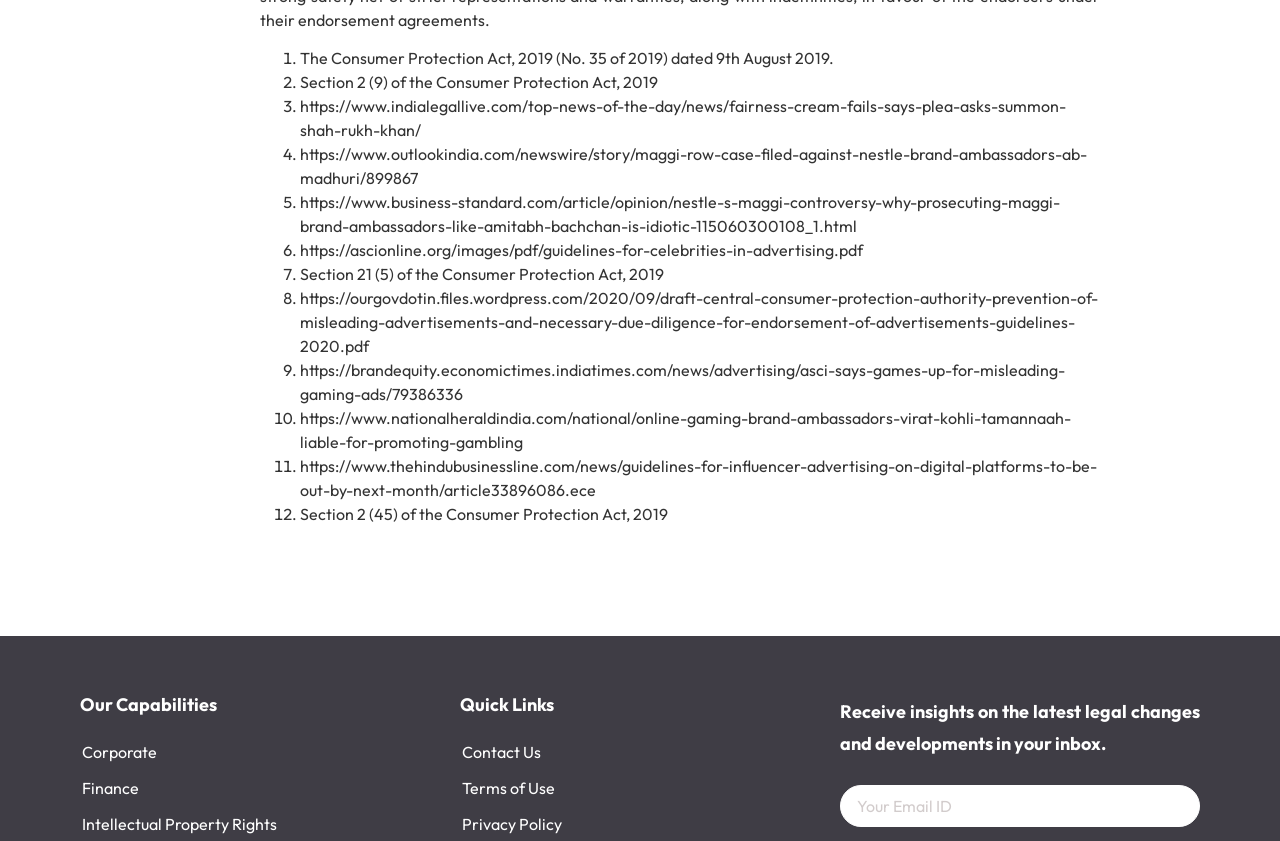Provide the bounding box coordinates of the area you need to click to execute the following instruction: "Read about the guidelines for celebrities in advertising".

[0.234, 0.286, 0.674, 0.309]